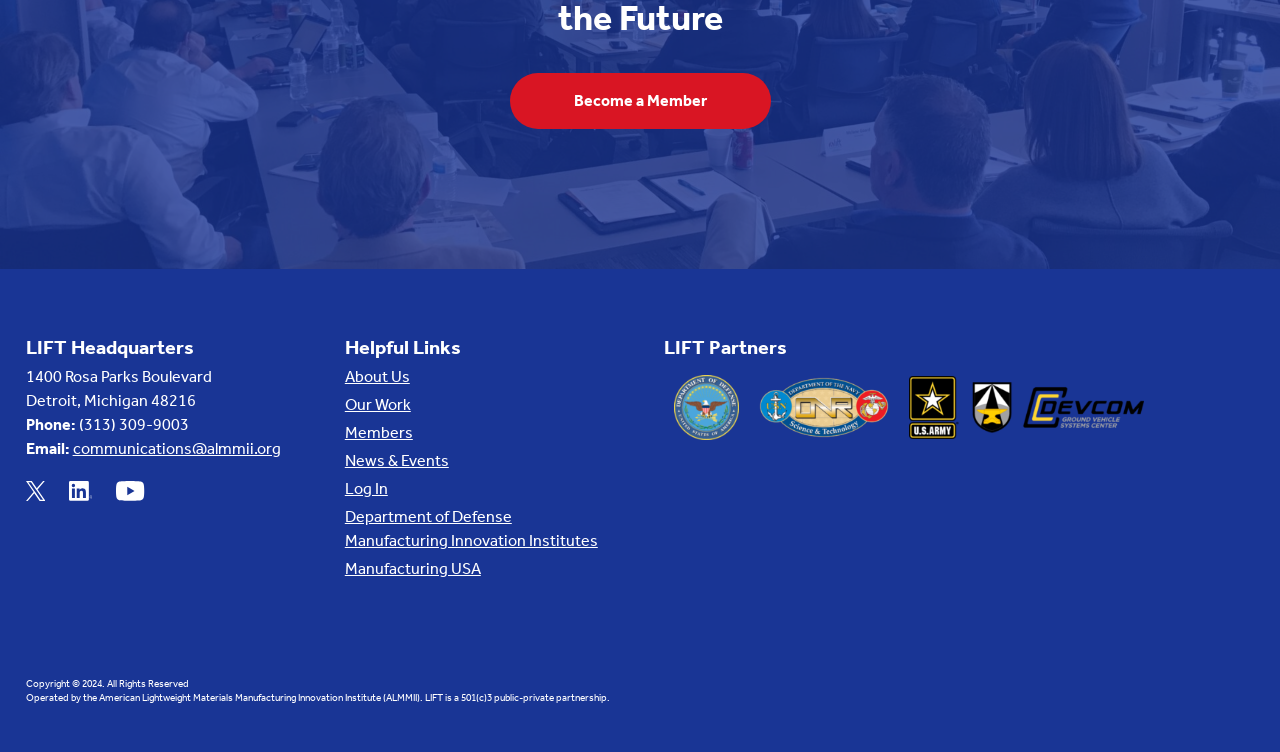Please respond in a single word or phrase: 
How many social media links are there?

3